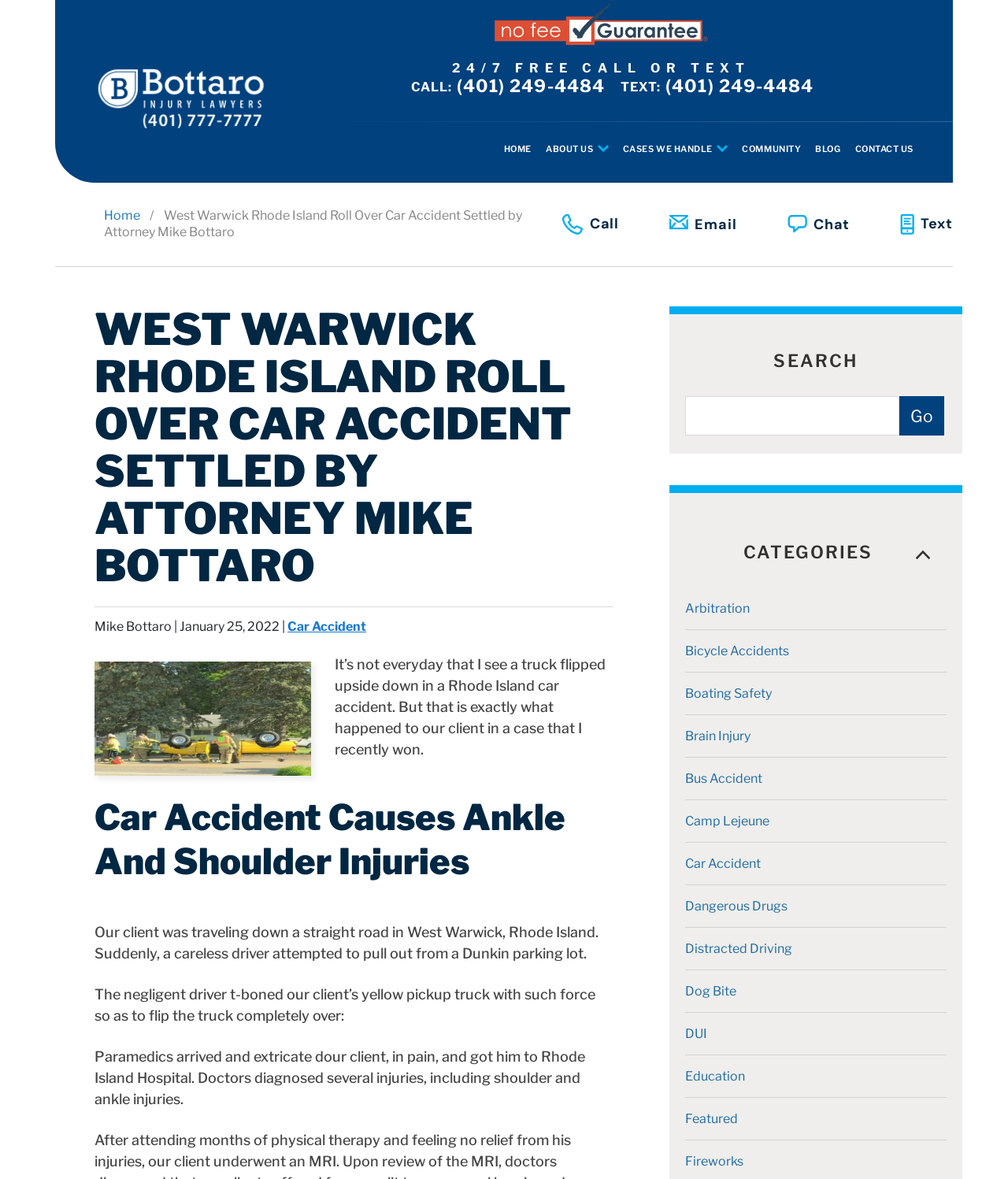Determine the bounding box coordinates of the area to click in order to meet this instruction: "Click the 'HOME' link".

[0.5, 0.103, 0.534, 0.15]